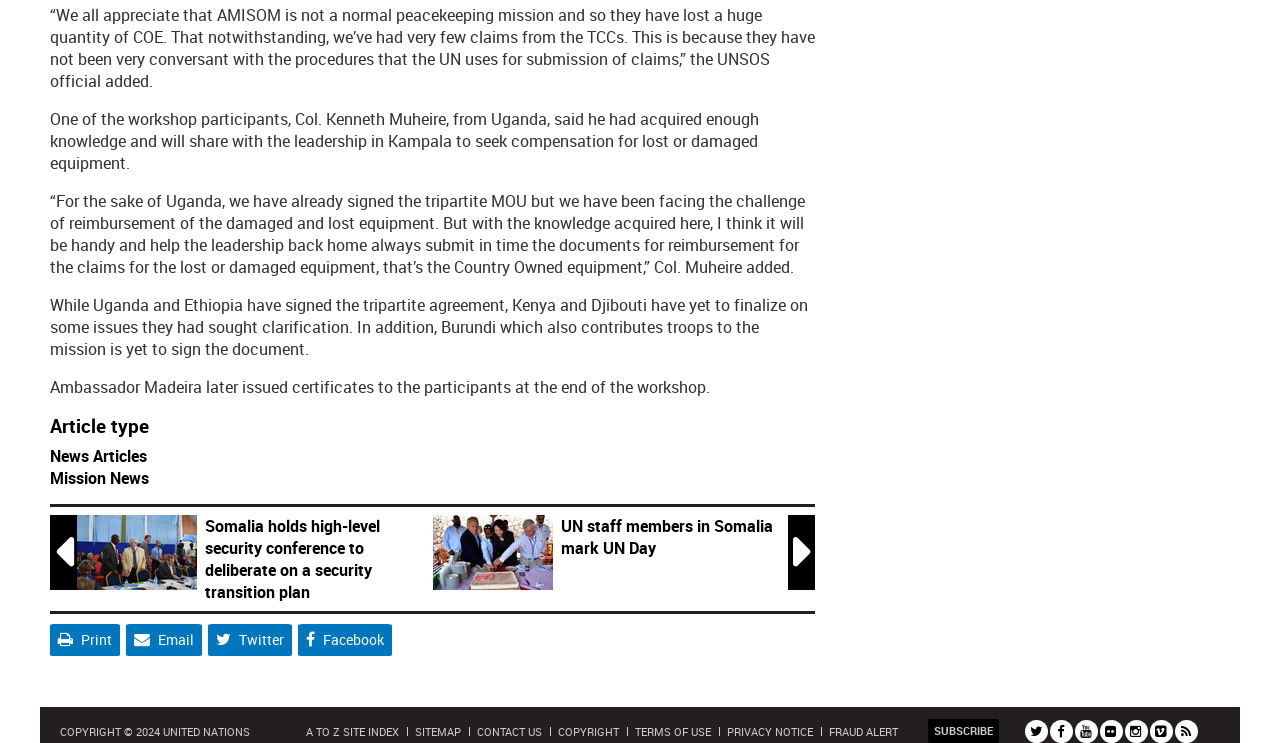Which countries have signed the tripartite agreement?
Based on the image, answer the question with as much detail as possible.

The static text elements mention that Uganda and Ethiopia have signed the tripartite agreement, while Kenya and Djibouti are still finalizing some issues. Burundi, which also contributes troops to the mission, has yet to sign the document.